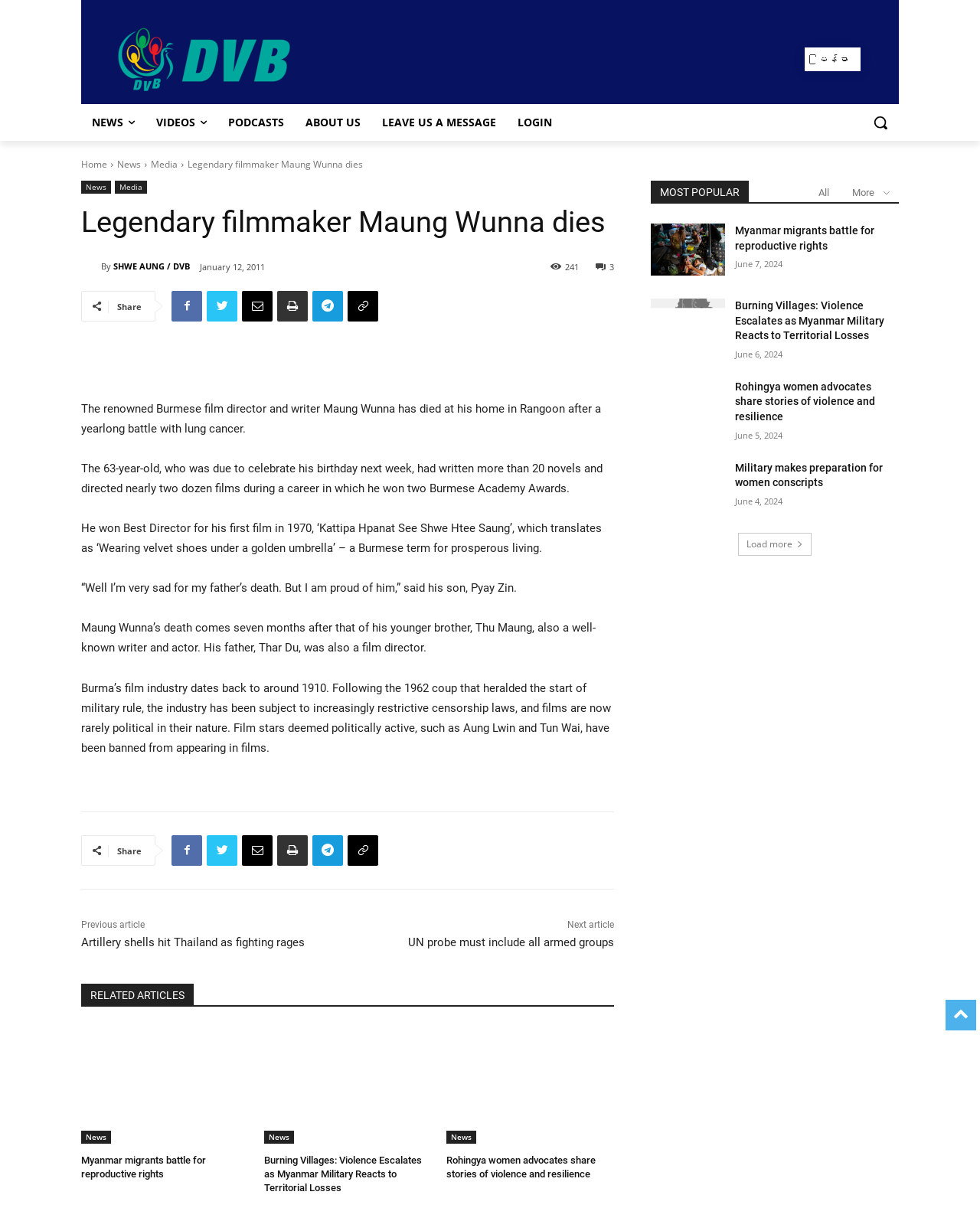Reply to the question with a single word or phrase:
What is the name of Maung Wunna's son?

Pyay Zin